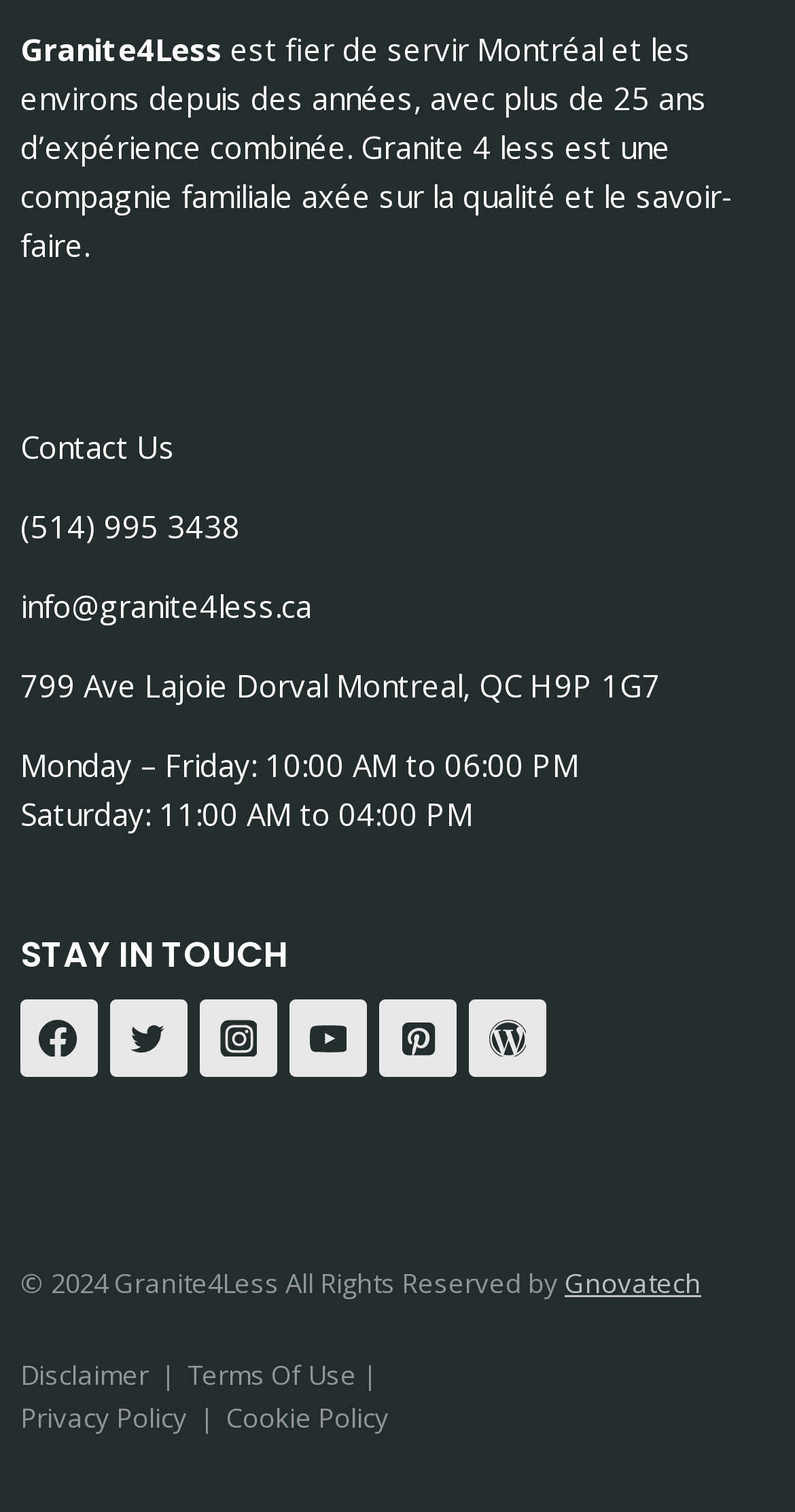Identify the bounding box coordinates of the section to be clicked to complete the task described by the following instruction: "Click Contact Us". The coordinates should be four float numbers between 0 and 1, formatted as [left, top, right, bottom].

[0.026, 0.282, 0.221, 0.309]